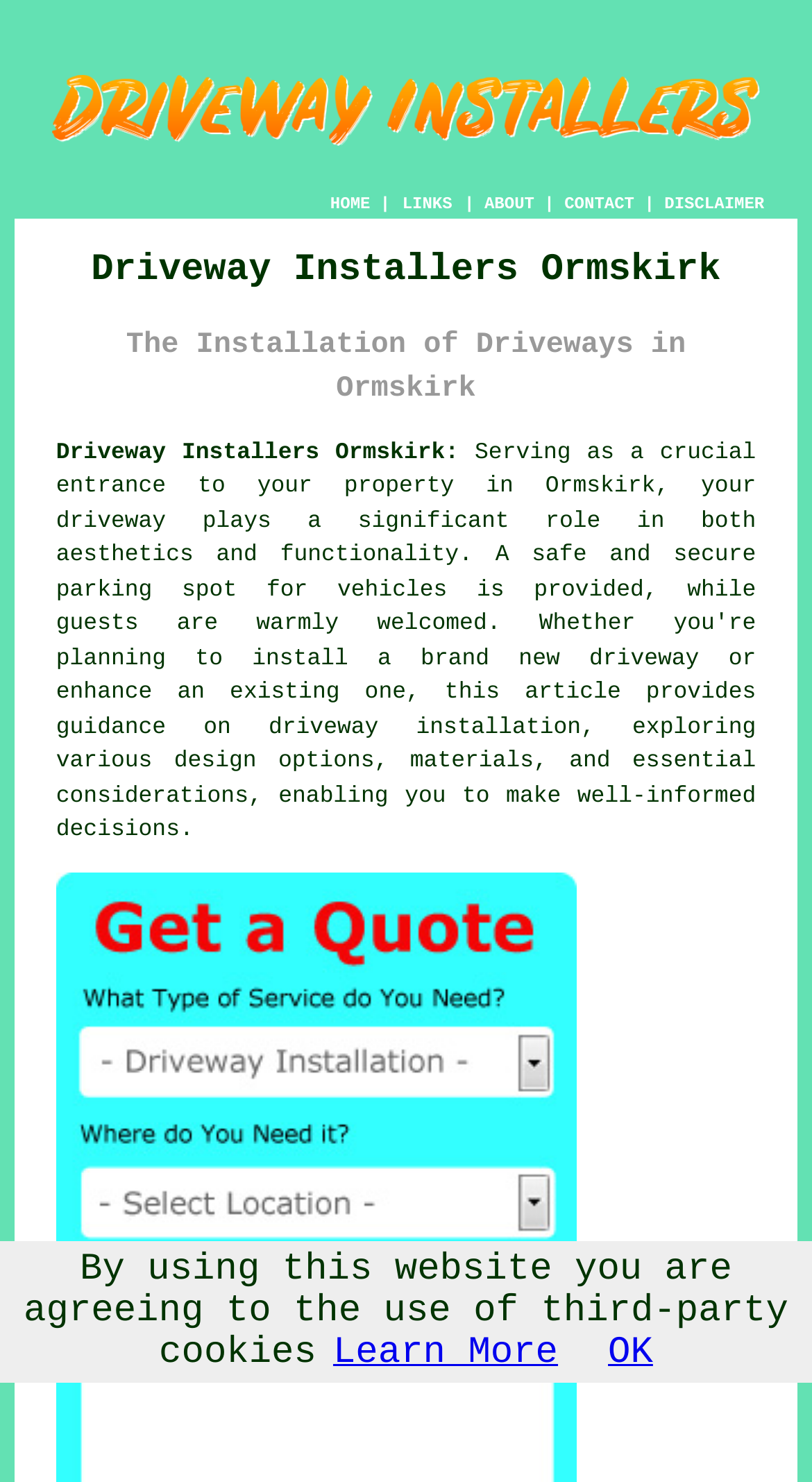What is the location served by this company?
Based on the content of the image, thoroughly explain and answer the question.

Based on the webpage content, the location served by this company is Ormskirk, as indicated by the heading 'Driveway Installers Ormskirk' and the description 'The Installation of Driveways in Ormskirk'.